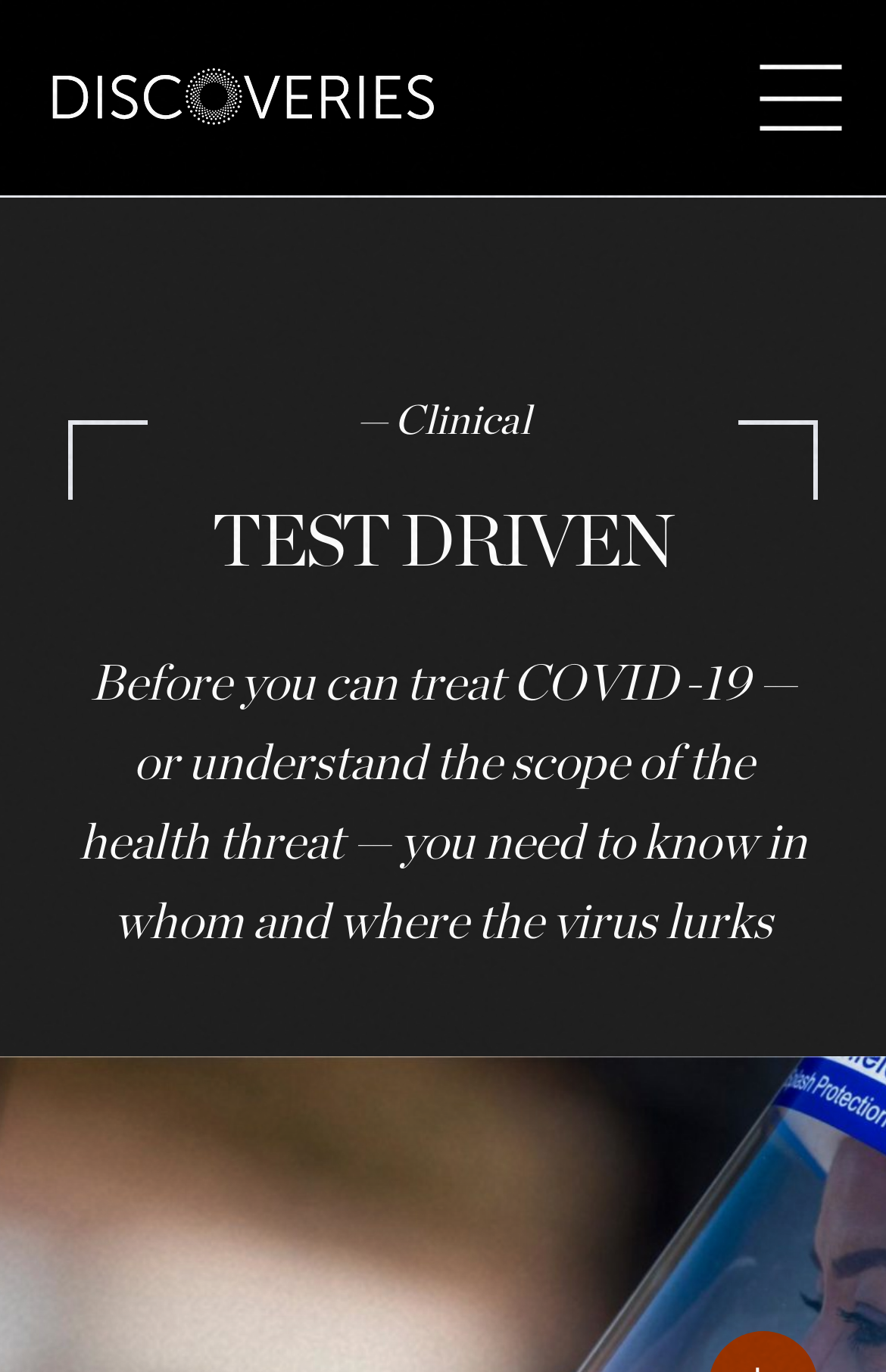What is the topic of the webpage?
Respond to the question with a single word or phrase according to the image.

COVID-19